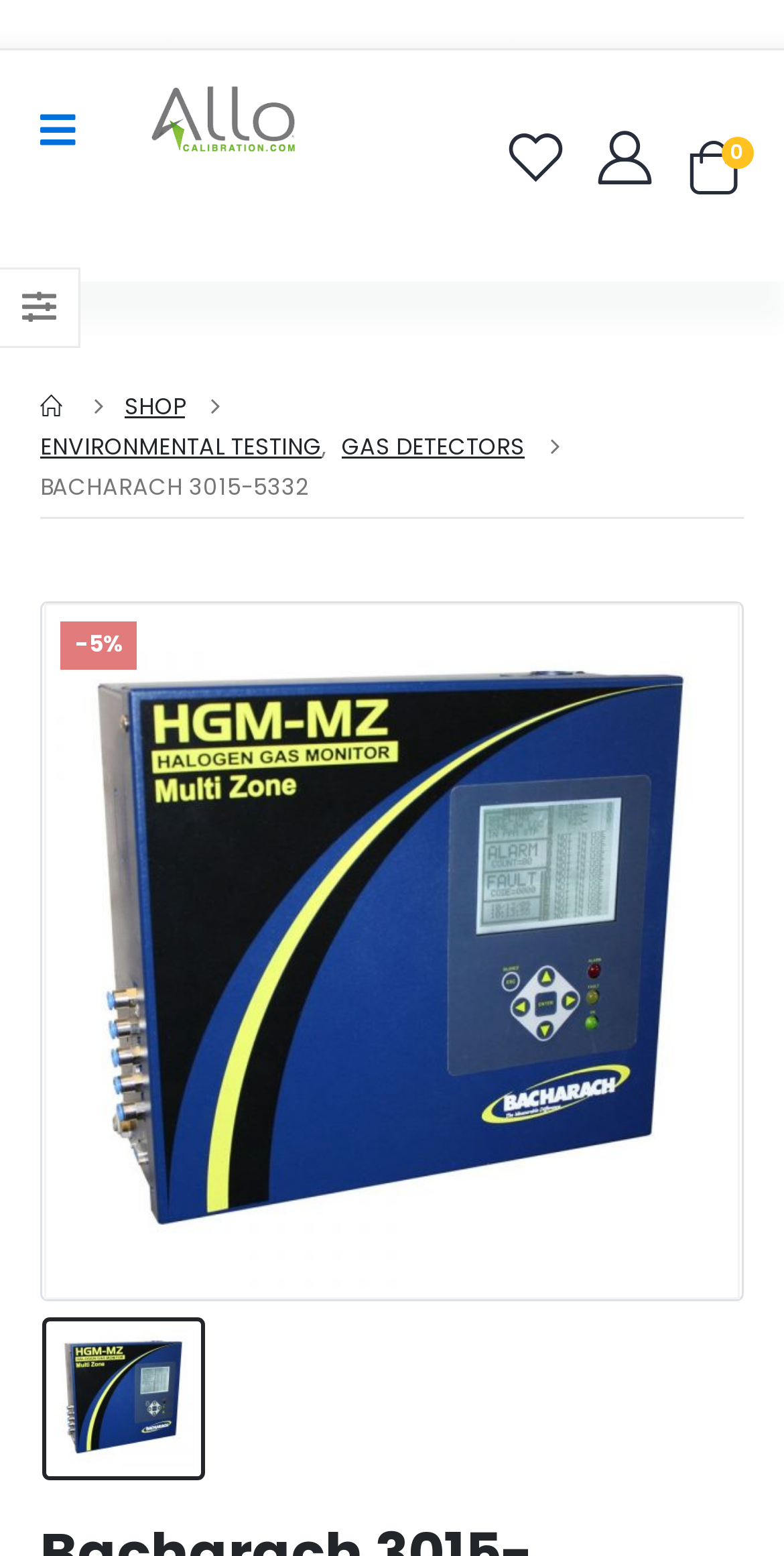Please answer the following question using a single word or phrase: 
How many navigation items are there?

4